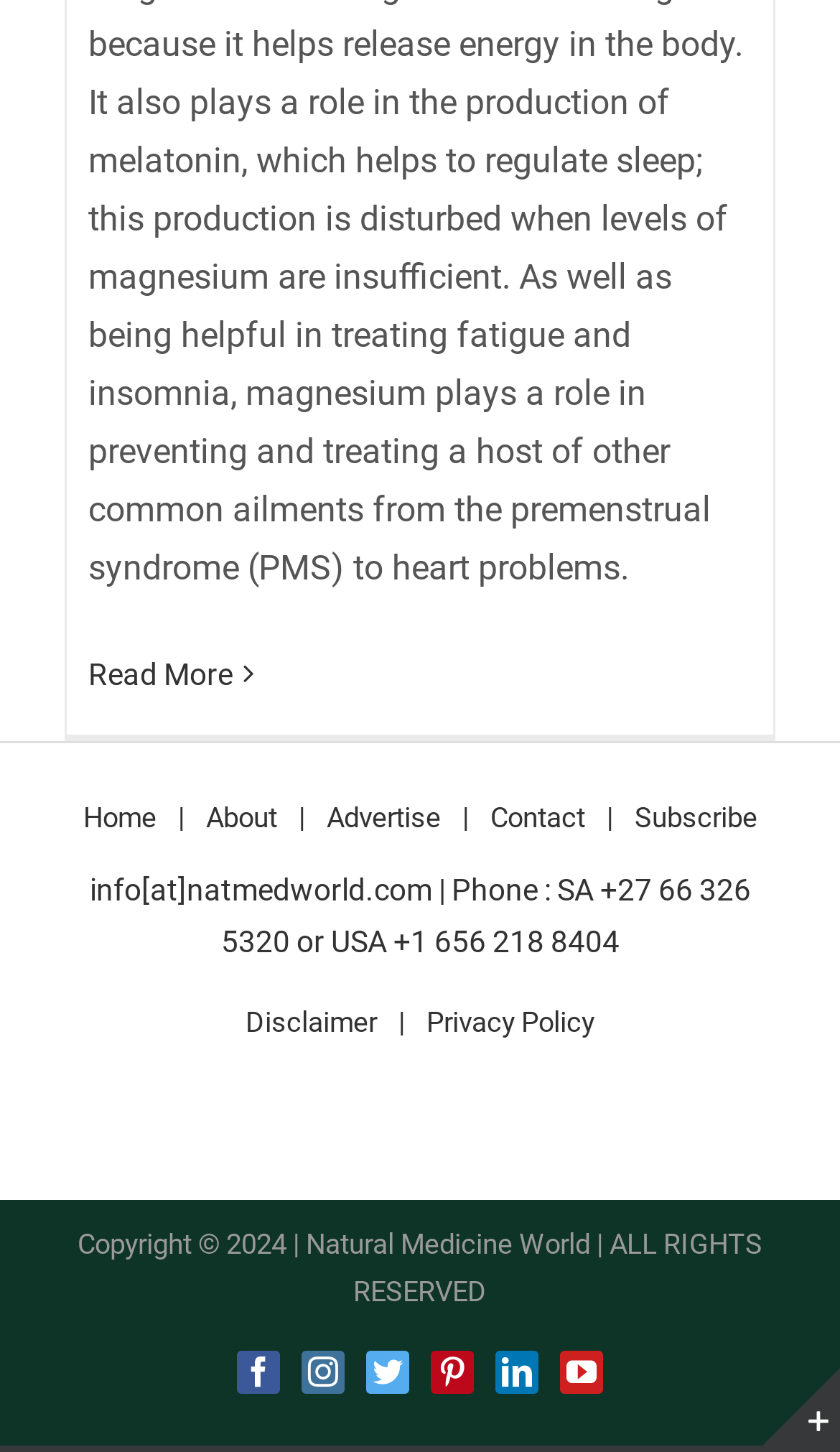What is the email address for contact?
Please respond to the question with as much detail as possible.

I found the contact information section on the webpage, which includes the email address, which is info@natmedworld.com.